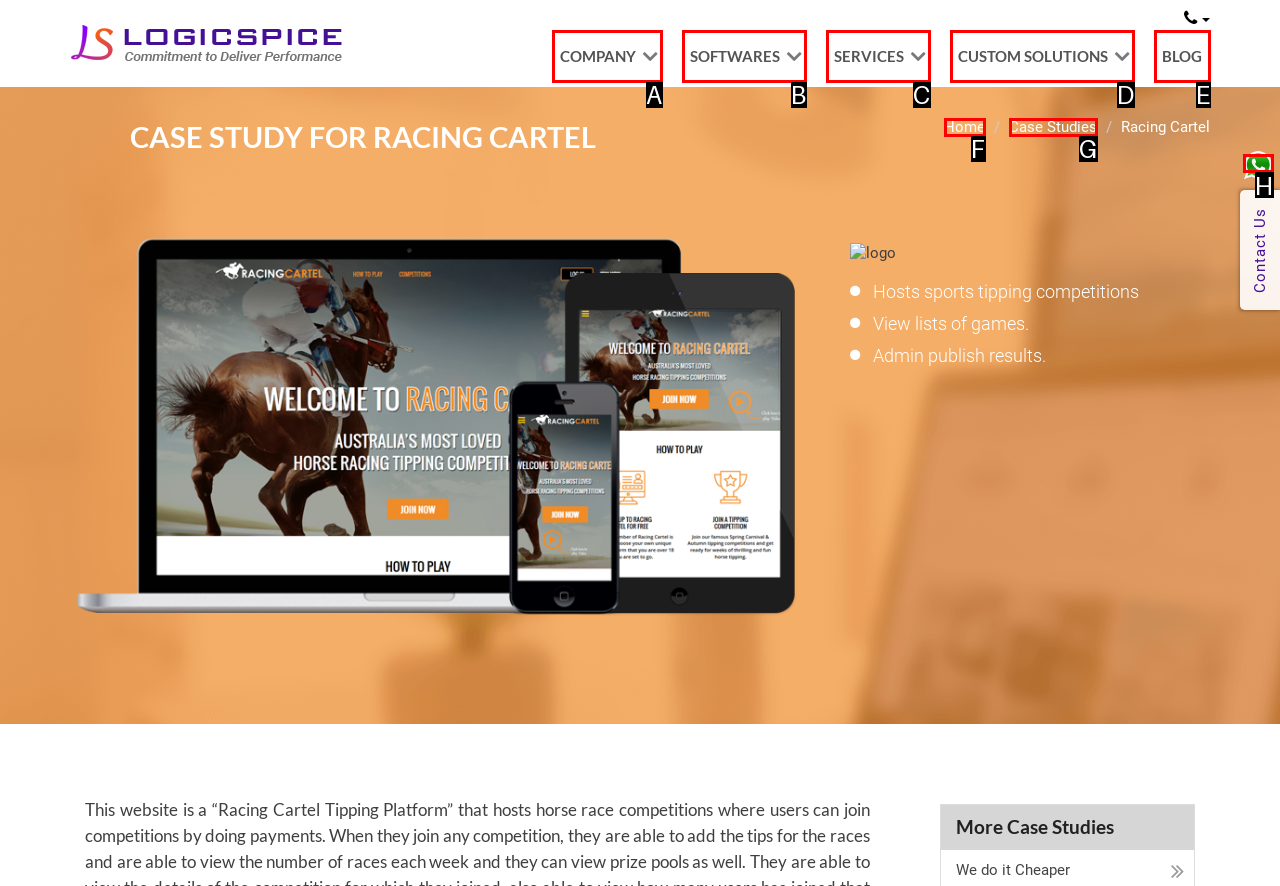From the given choices, indicate the option that best matches: Case Studies
State the letter of the chosen option directly.

G